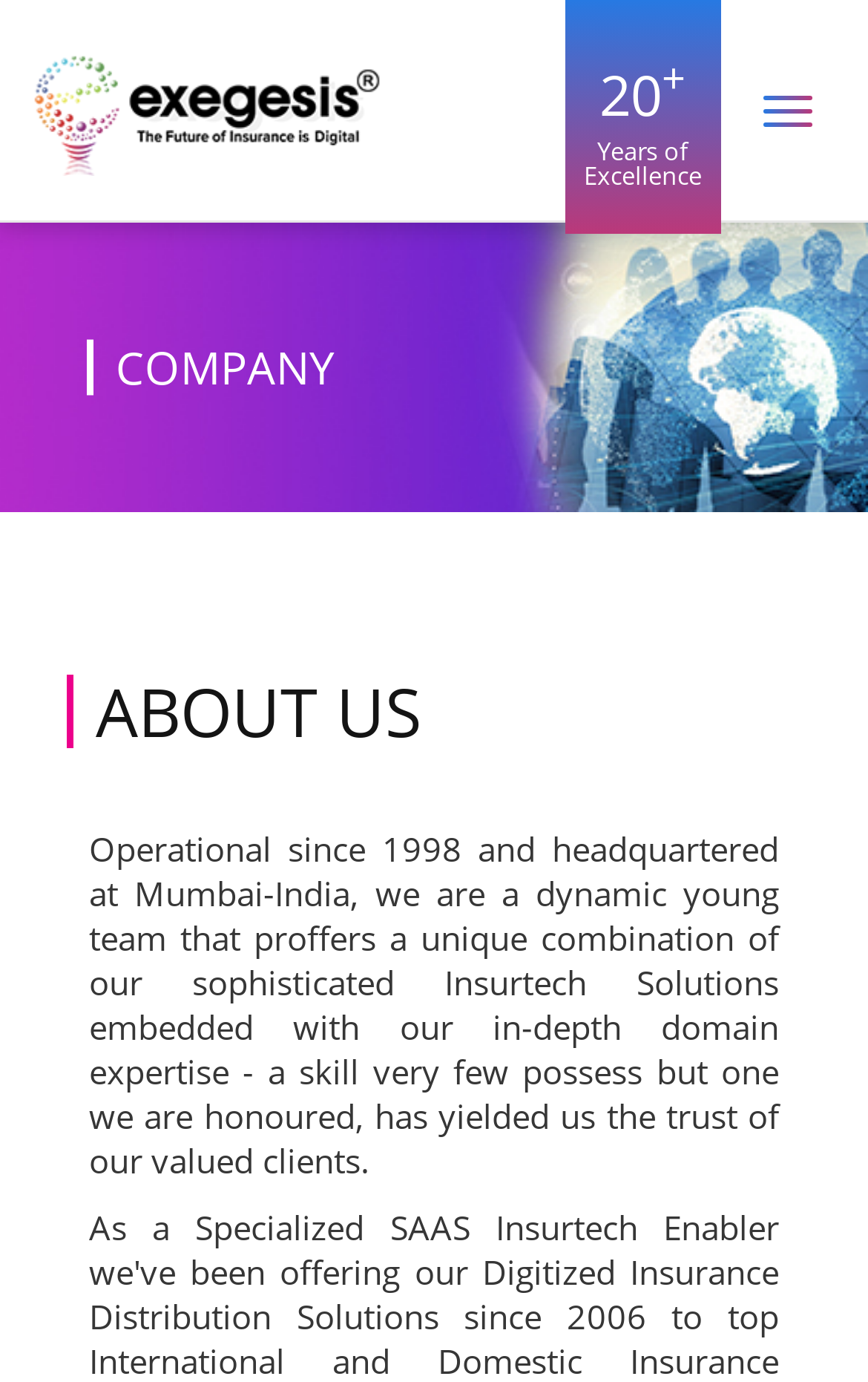What is the company's headquarters located at?
Please provide a full and detailed response to the question.

Based on the text 'Operational since 1998 and headquartered at Mumbai-India...', it is clear that the company's headquarters is located at Mumbai, India.